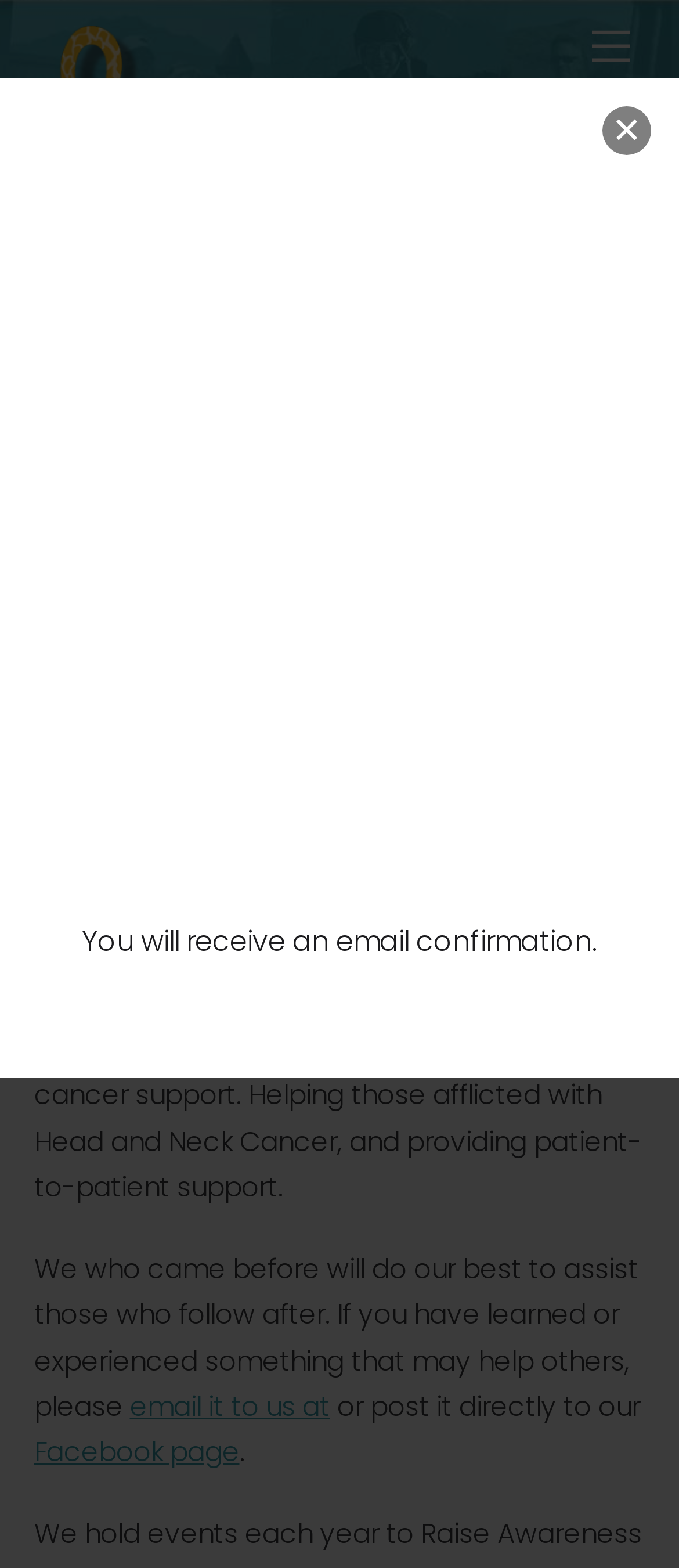What is the location of the 'Back To Top' button?
Offer a detailed and full explanation in response to the question.

The 'Back To Top' button is located at the bottom right of the webpage, as indicated by its bounding box coordinates [0.89, 0.666, 0.985, 0.728].